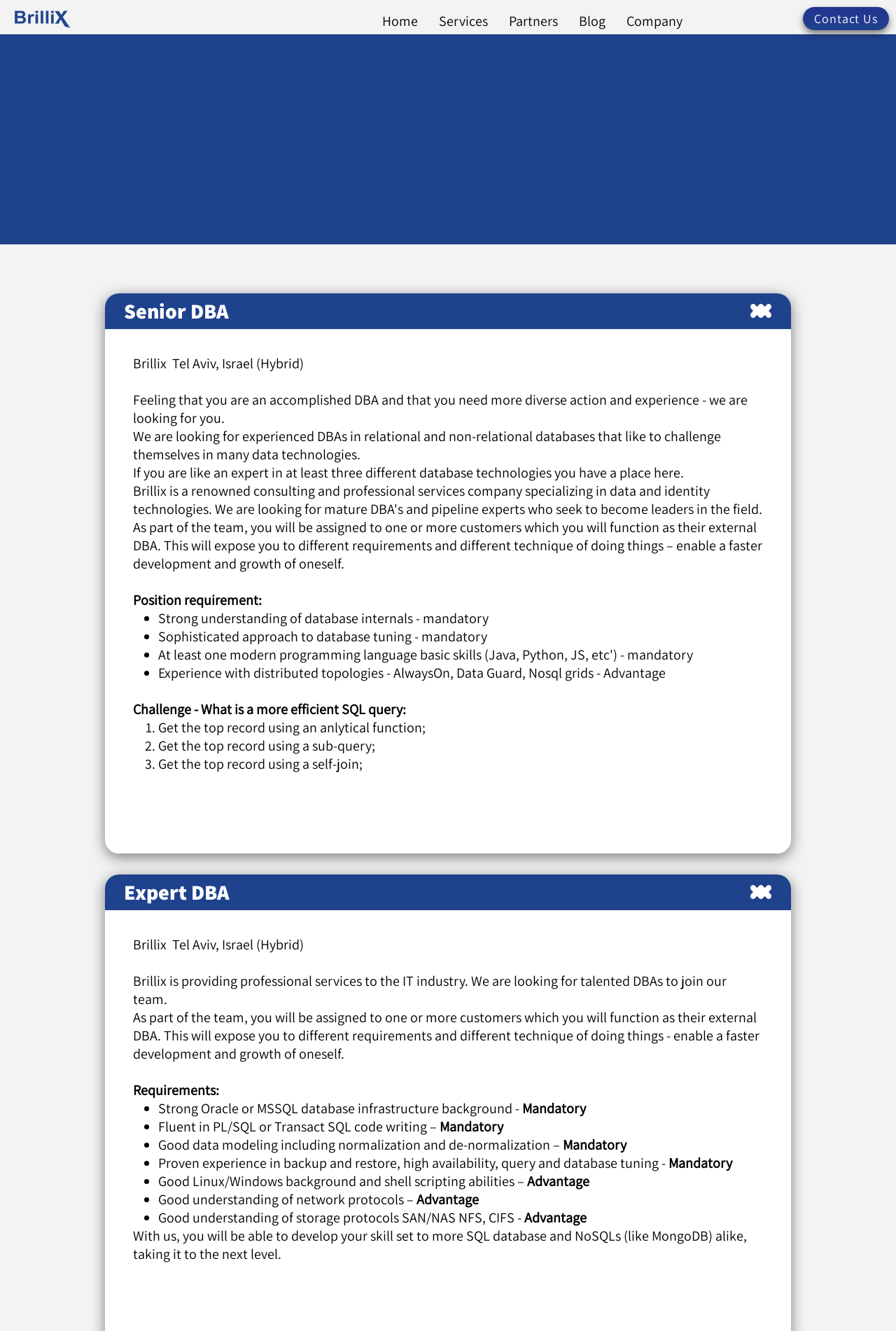Generate a thorough explanation of the webpage's elements.

The webpage is a careers page for Brillix, a professional services company specializing in databases, data-pipelines, identity management, and integration platforms. At the top left corner, there is a Brillix logo, which is also a link. On the top right corner, there is a "Contact Us" link. Below the logo, there is a navigation menu with links to "Home", "Services", "Partners", "Blog", and "Company".

The main content of the page is divided into two sections: "Senior DBA" and "Expert DBA". Each section has a heading, followed by a brief description of the job and its requirements. The "Senior DBA" section has a job description, followed by a list of requirements, including strong understanding of database internals, sophisticated approach to database tuning, and experience with distributed topologies. There is also a challenge question asking about the most efficient SQL query.

The "Expert DBA" section has a similar structure, with a job description, followed by a list of requirements, including strong Oracle or MSSQL database infrastructure background, fluency in PL/SQL or Transact SQL code writing, and good data modeling skills. There are also links to "Submit Resume" at the bottom of each section.

Throughout the page, there are several paragraphs of text describing the job and its requirements, as well as lists of bullet points with specific skills and qualifications. The text is organized in a clear and readable format, with headings and bullet points making it easy to scan and understand.